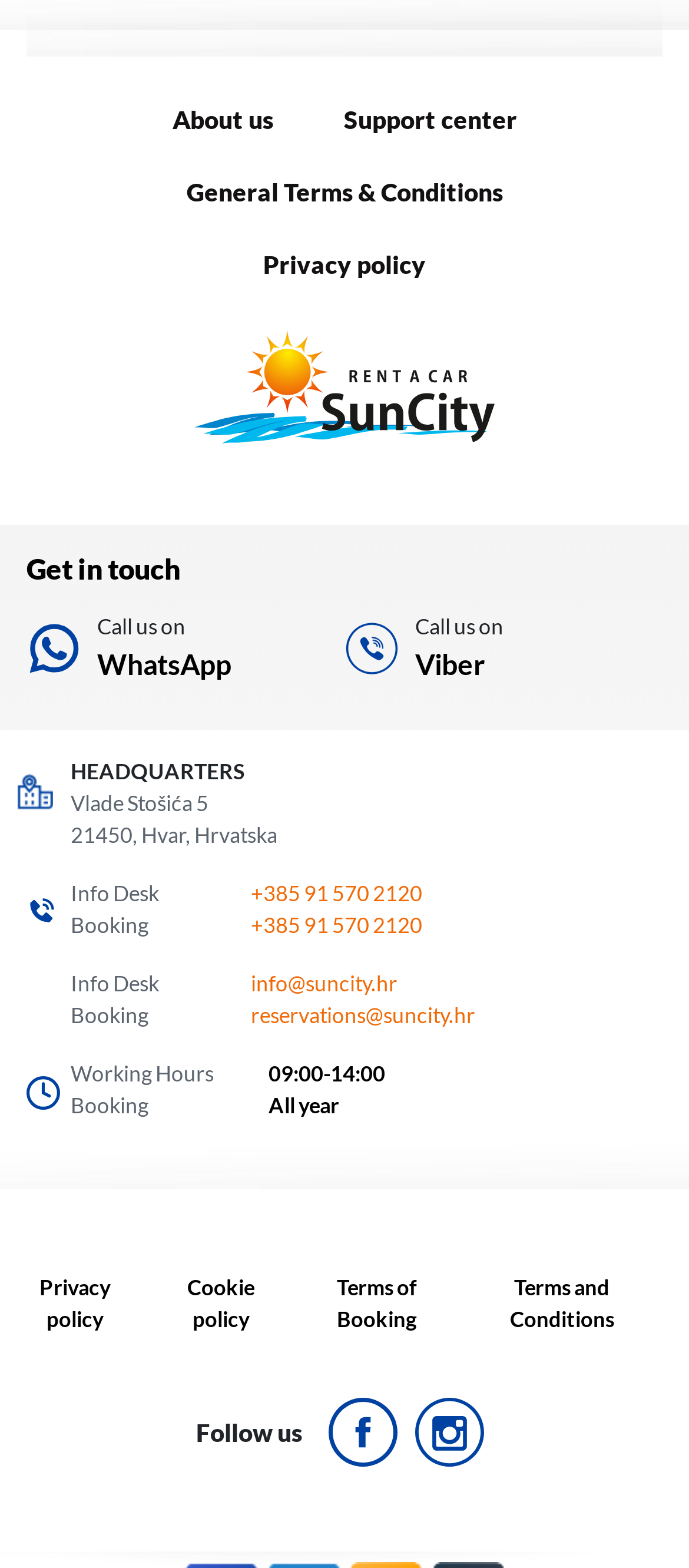Locate the bounding box coordinates of the segment that needs to be clicked to meet this instruction: "Call the Info Desk".

[0.364, 0.562, 0.613, 0.579]